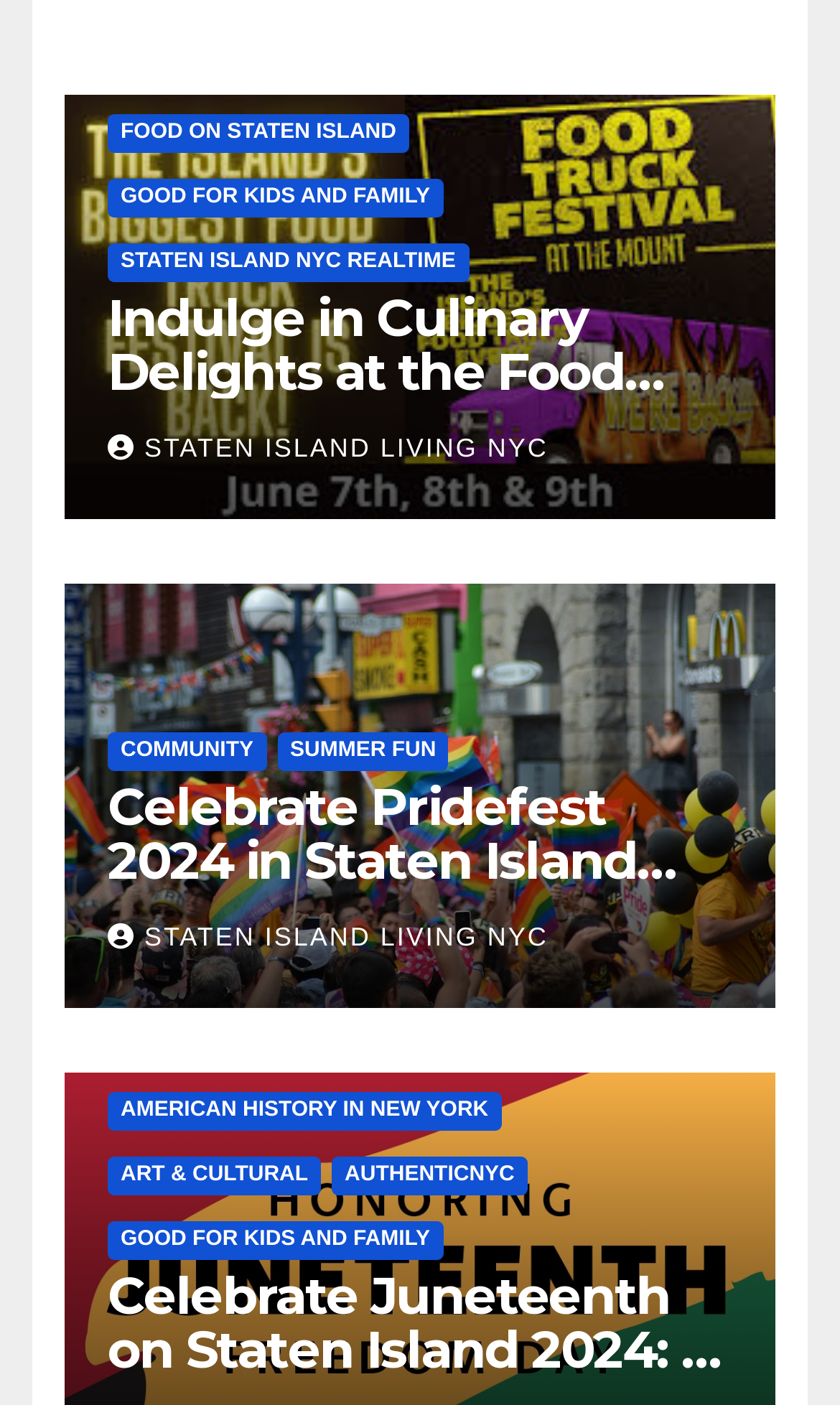Identify the bounding box coordinates of the region I need to click to complete this instruction: "Visit the page about American History in New York".

[0.128, 0.777, 0.597, 0.804]